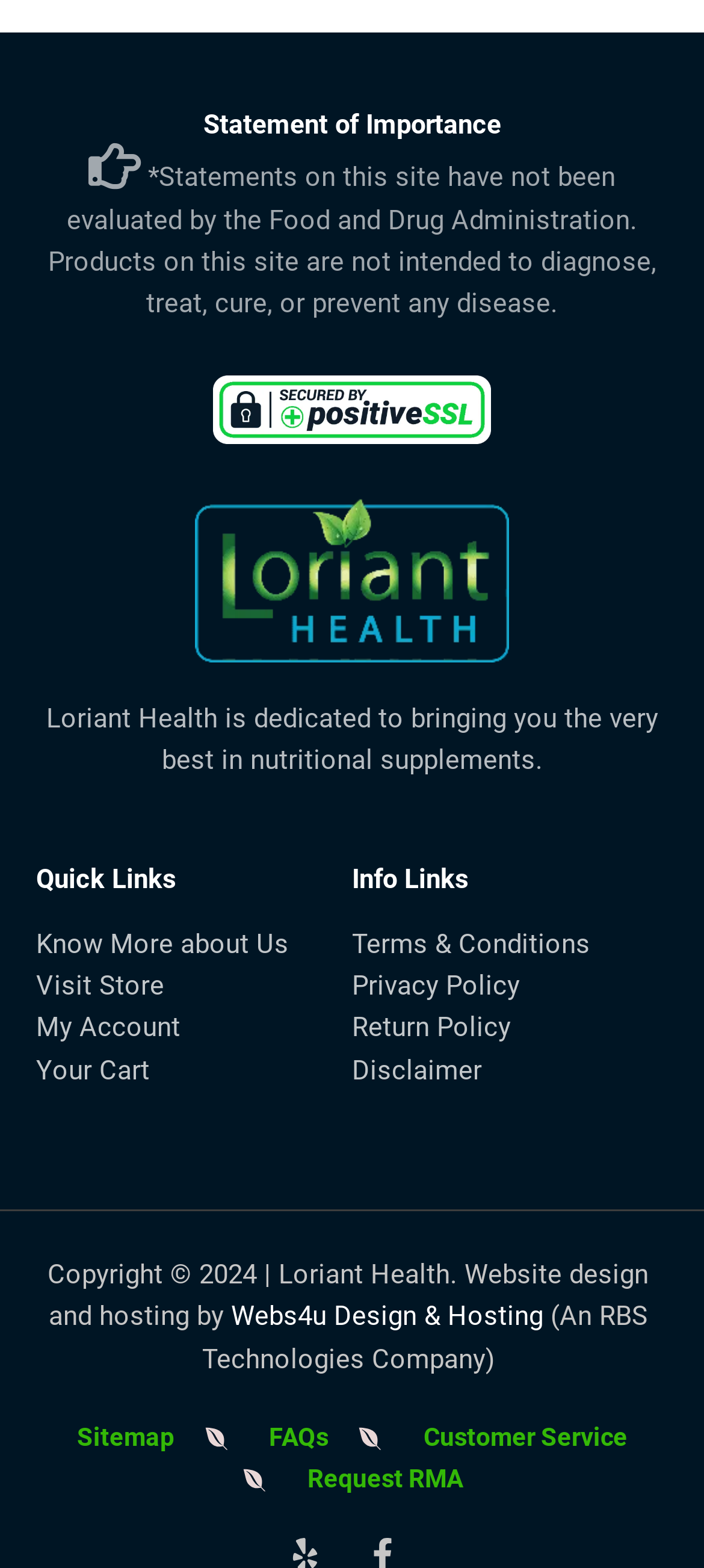Can you find the bounding box coordinates for the element that needs to be clicked to execute this instruction: "Contact customer service"? The coordinates should be given as four float numbers between 0 and 1, i.e., [left, top, right, bottom].

[0.508, 0.904, 0.891, 0.93]